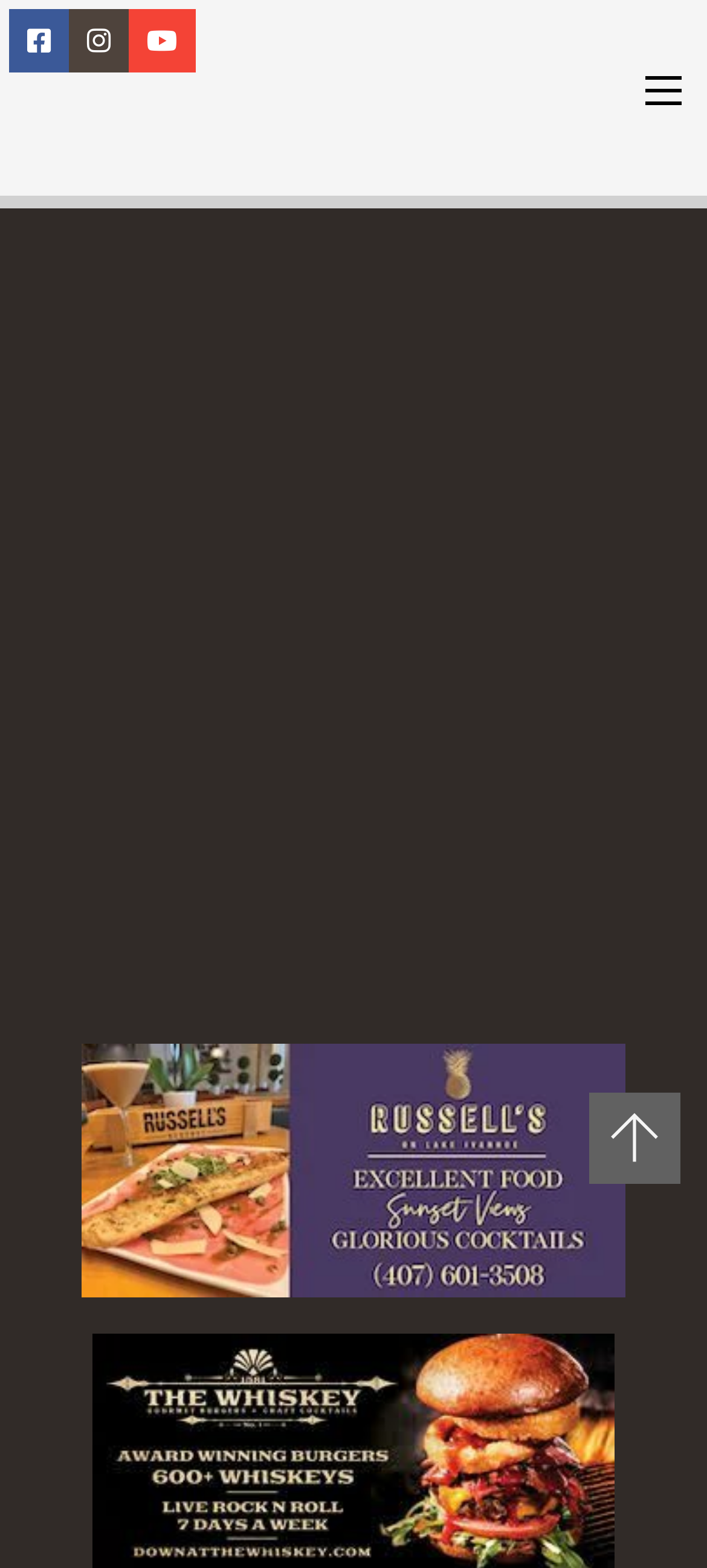Please look at the image and answer the question with a detailed explanation: How many social media links are at the top left corner?

There are three social media links at the top left corner, represented by icons with OCR text of '', '', and '', respectively, with bounding boxes of [0.013, 0.006, 0.097, 0.046], [0.097, 0.006, 0.182, 0.046], and [0.182, 0.006, 0.277, 0.046], respectively.